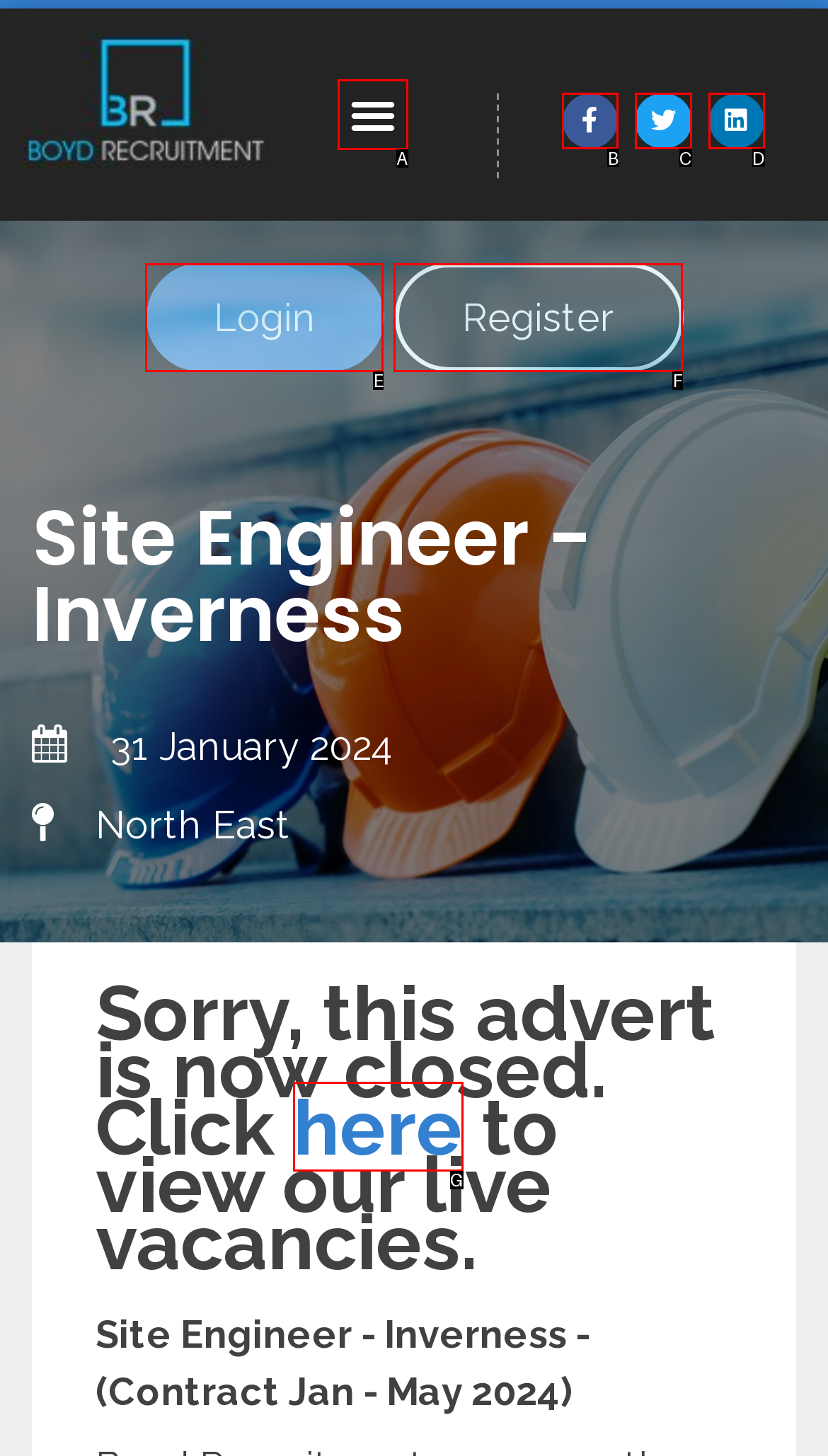Select the option that aligns with the description: Twitter
Respond with the letter of the correct choice from the given options.

C